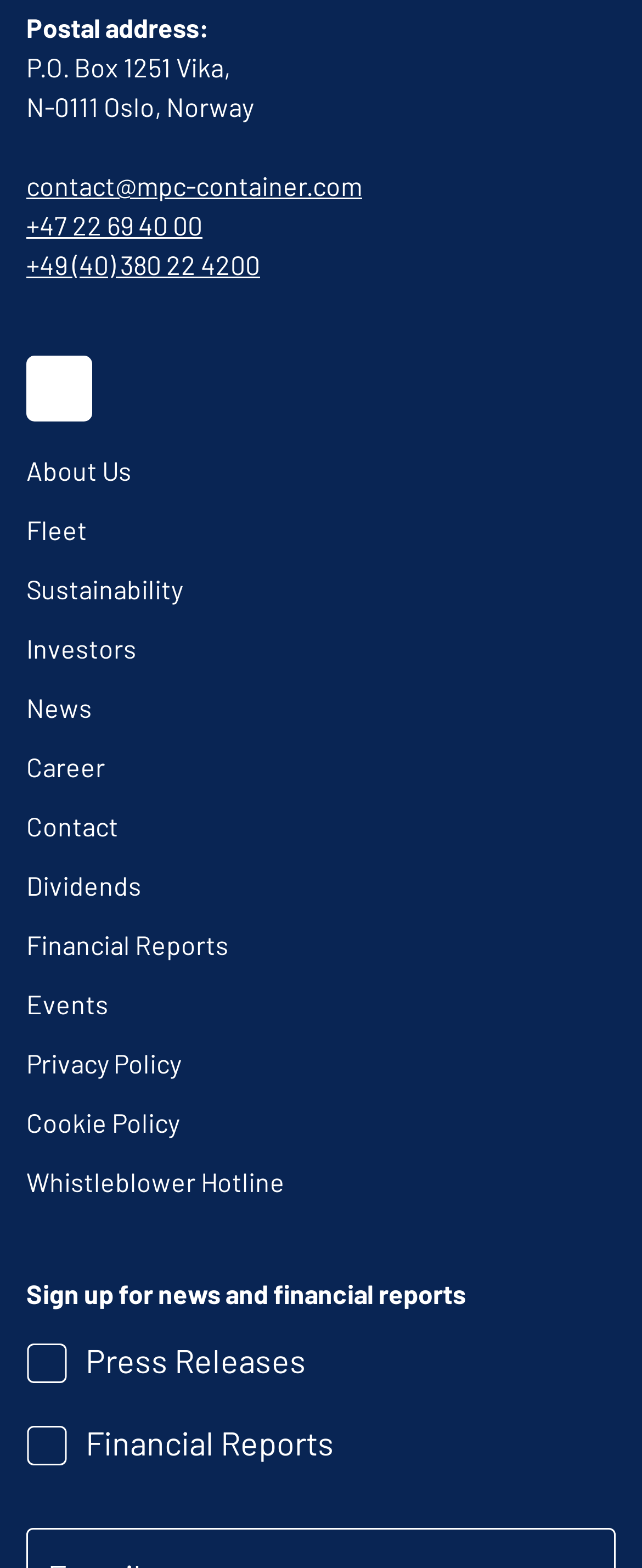Using the description "Financial Reports", locate and provide the bounding box of the UI element.

[0.041, 0.592, 0.356, 0.612]